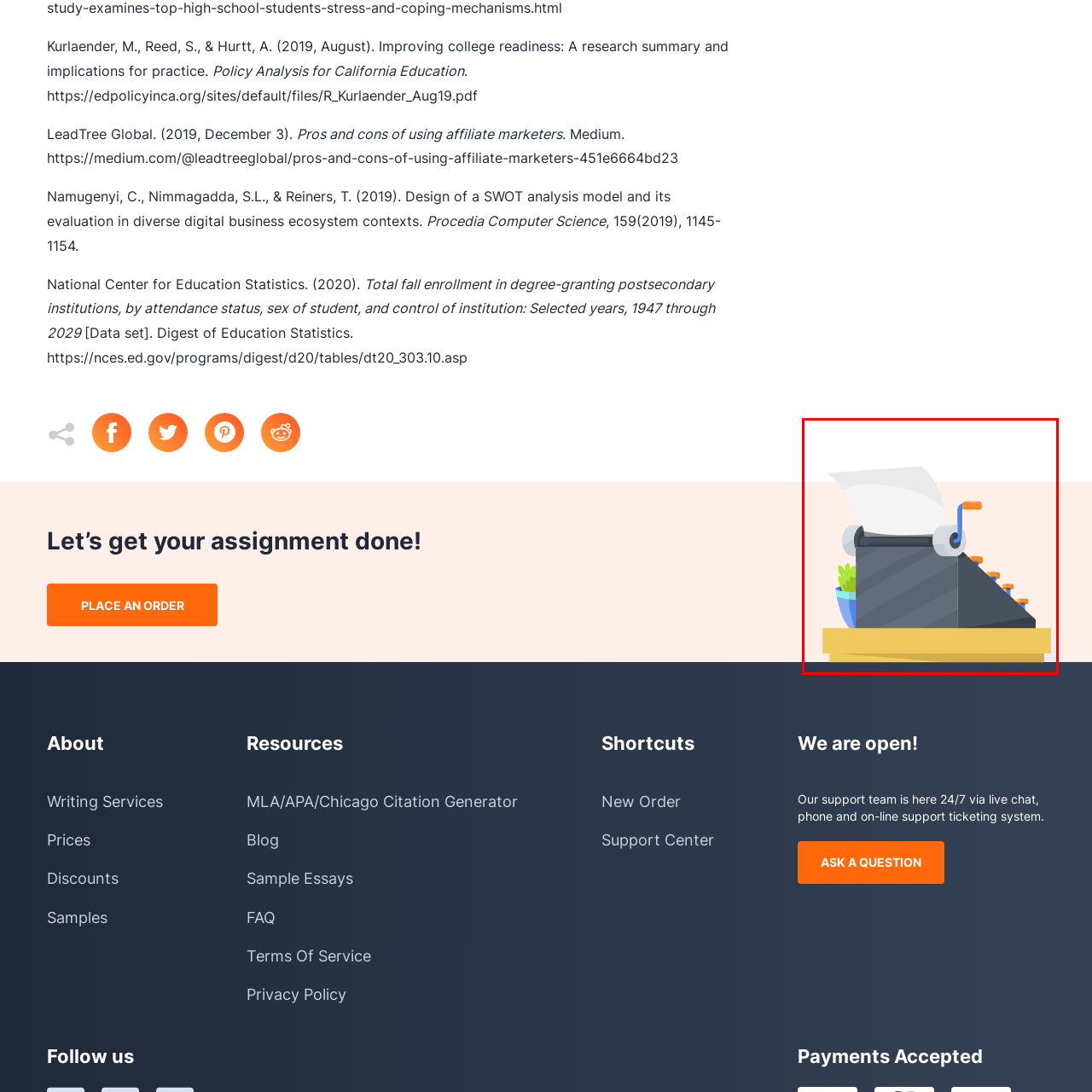Provide an elaborate description of the visual elements present in the image enclosed by the red boundary.

This image features a stylized illustration of a typewriter, symbolizing writing and creativity. The typewriter is predominantly black with a sleek, modern design, highlighting its classic character in a digital presentation. A sheet of paper is prominently visible at the top, suggesting an active writing process. Additionally, a small blue pot with green plants is placed beside the typewriter, adding a touch of nature and freshness to the scene. The background is softly colored, creating a calming ambiance that emphasizes the theme of writing and inspiration. This imagery aligns with the context of academic and professional writing, reflecting the provided references to various studies and articles on education and methodology.